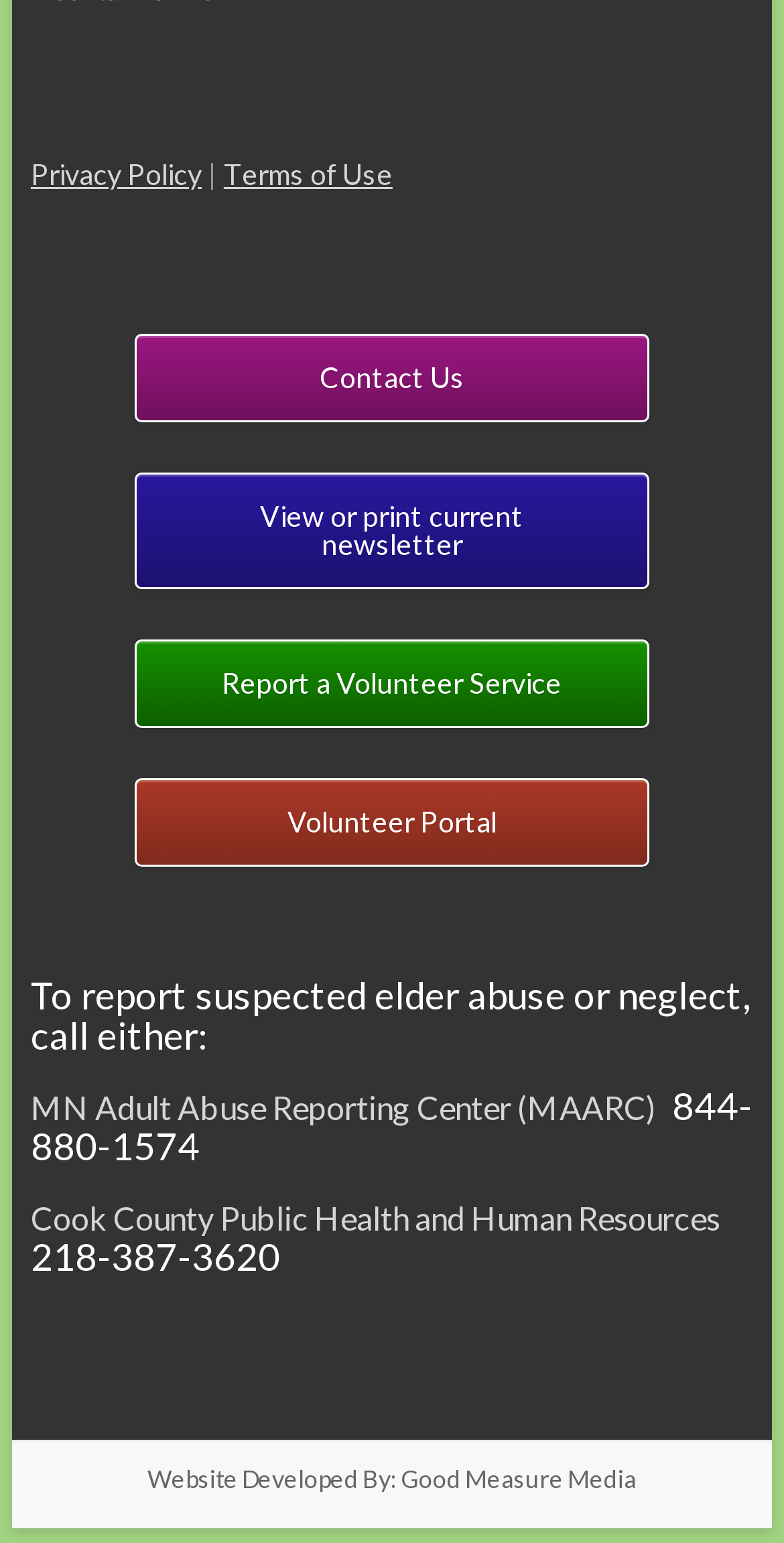Give a one-word or short phrase answer to this question: 
What are the terms and conditions of the website?

Terms of Use